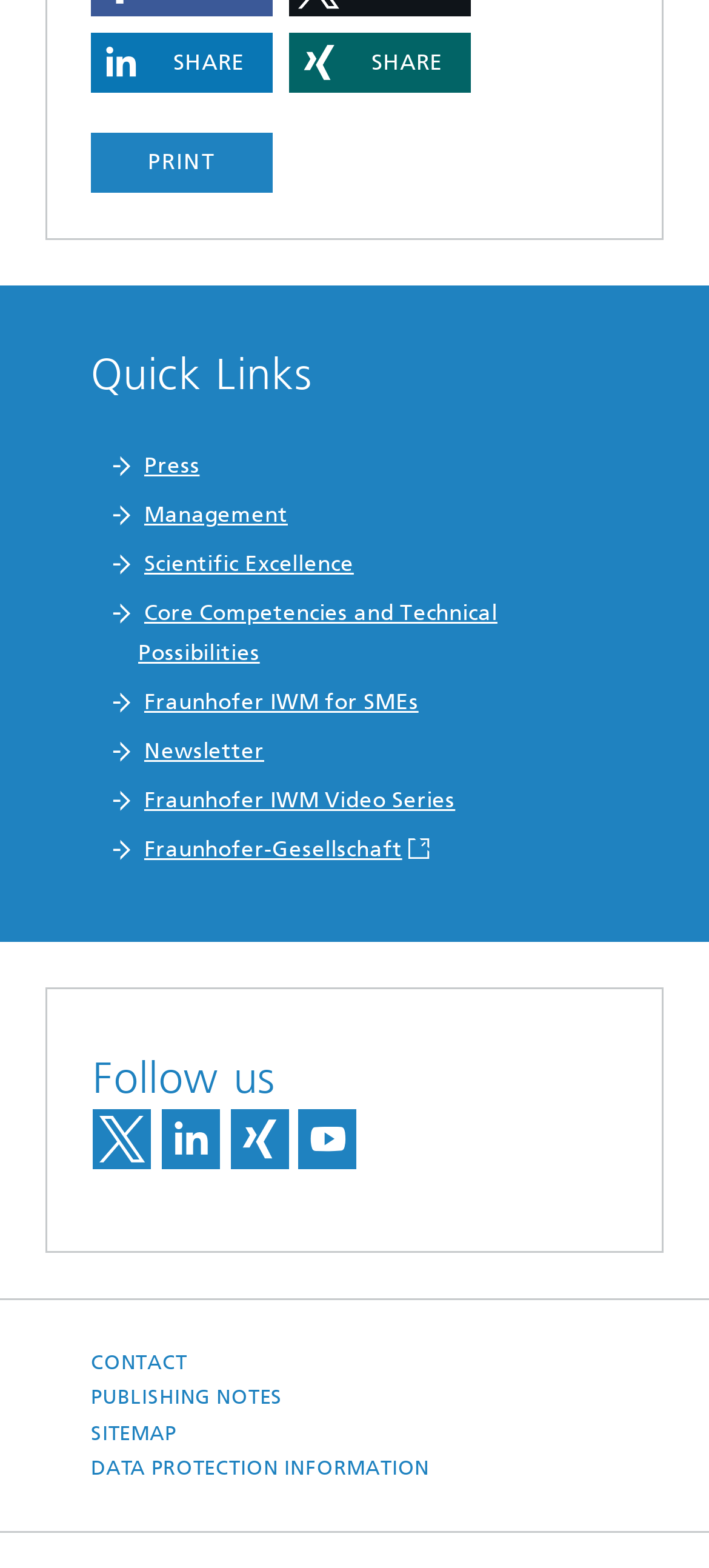What is the first social media platform to share on?
Based on the visual details in the image, please answer the question thoroughly.

The first social media platform to share on is LinkedIn, which is indicated by the 'Share on LinkedIn' button with the text 'SHARE' inside it, located at the top left of the webpage.